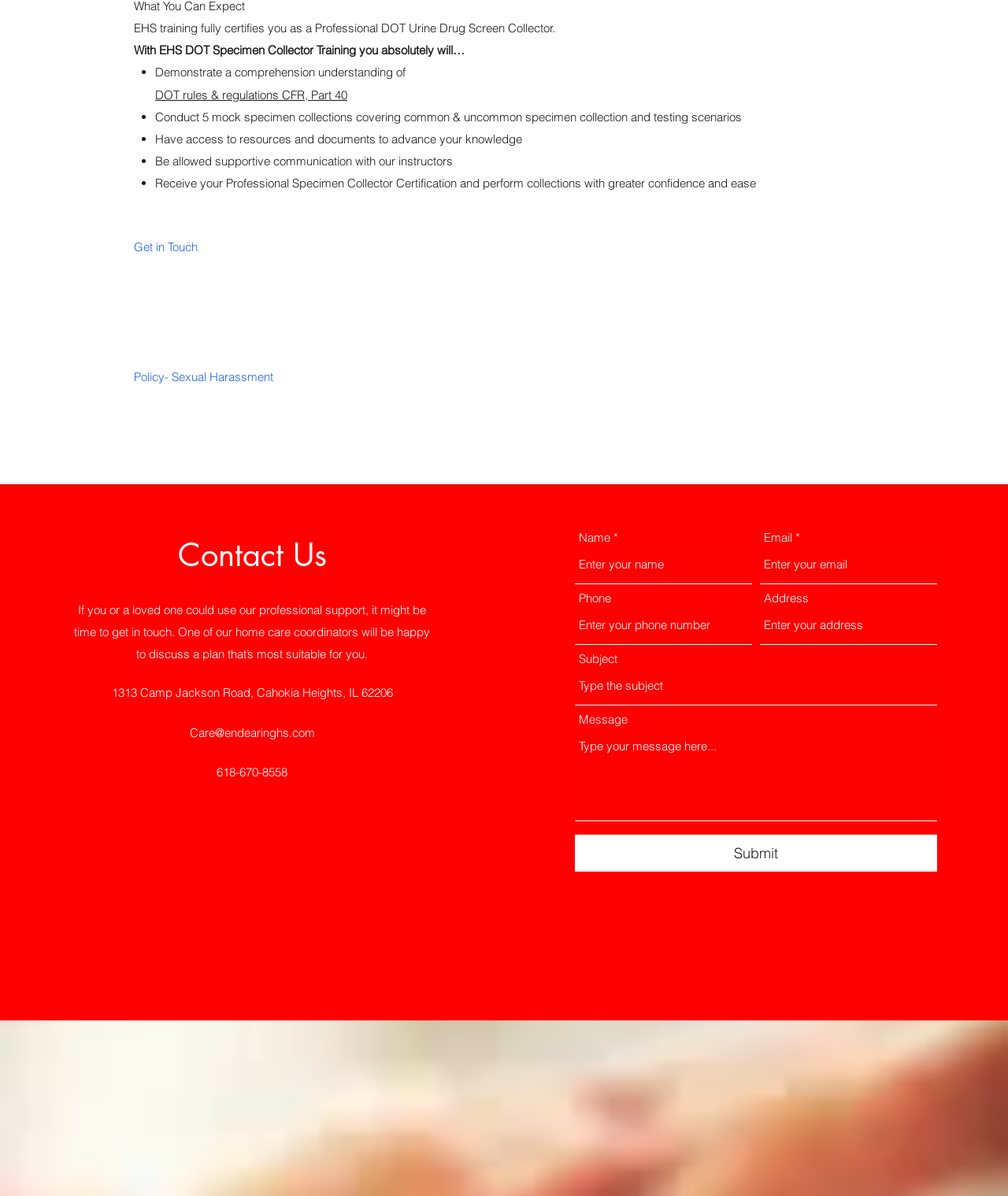Highlight the bounding box coordinates of the element you need to click to perform the following instruction: "Click the 'Get in Touch' link."

[0.133, 0.197, 0.198, 0.217]